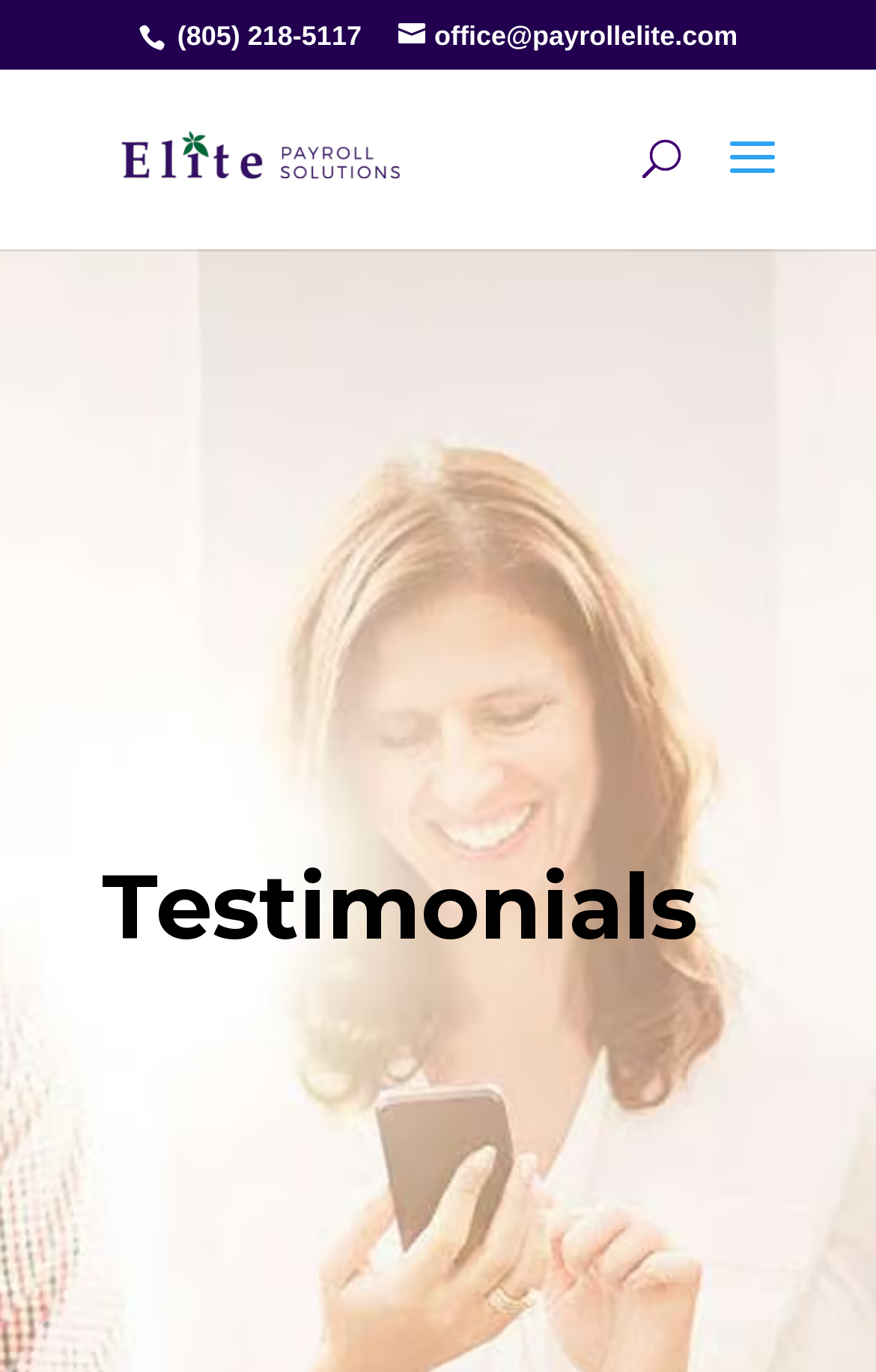What is the email address on the webpage?
Use the information from the image to give a detailed answer to the question.

I found the email address by looking at the link element with the bounding box coordinates [0.455, 0.015, 0.842, 0.038], which contains the text 'office@payrollelite.com'. The '' is likely an icon, so I ignored it and extracted the email address.